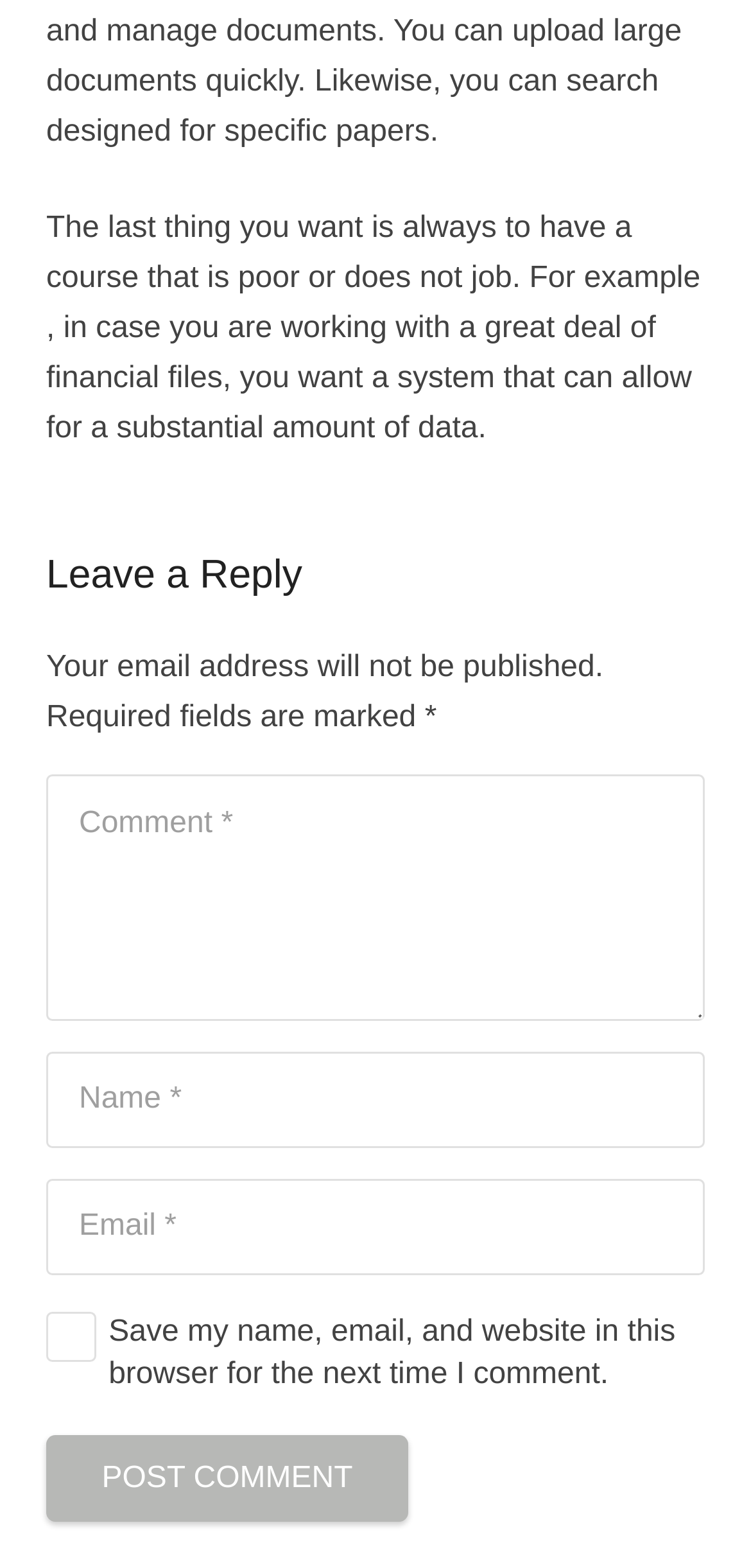What is the warning for the 'Email' field?
Look at the image and answer the question using a single word or phrase.

Please enter a valid email address